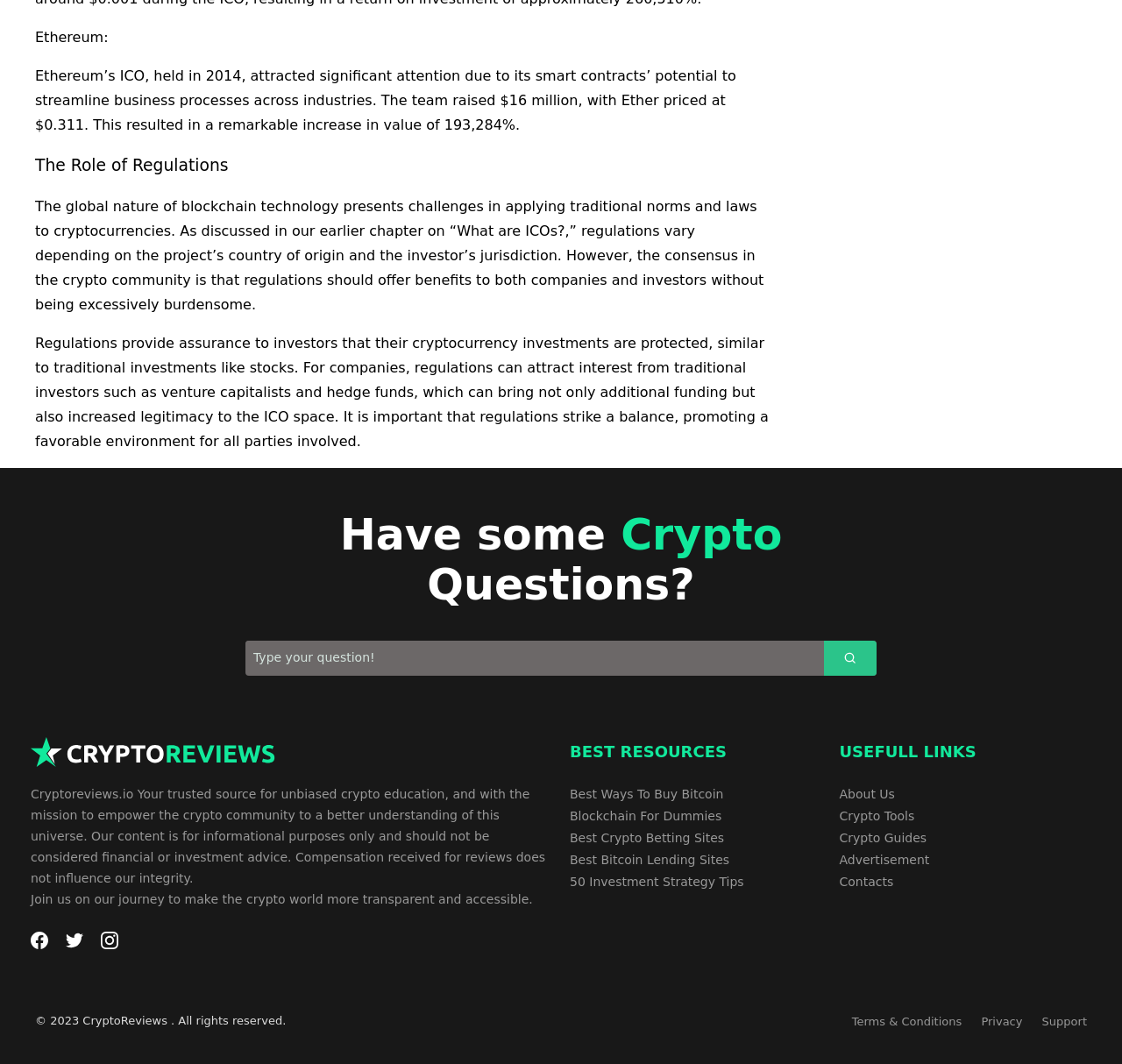Locate the bounding box coordinates of the clickable element to fulfill the following instruction: "Check Terms & Conditions". Provide the coordinates as four float numbers between 0 and 1 in the format [left, top, right, bottom].

[0.759, 0.954, 0.857, 0.966]